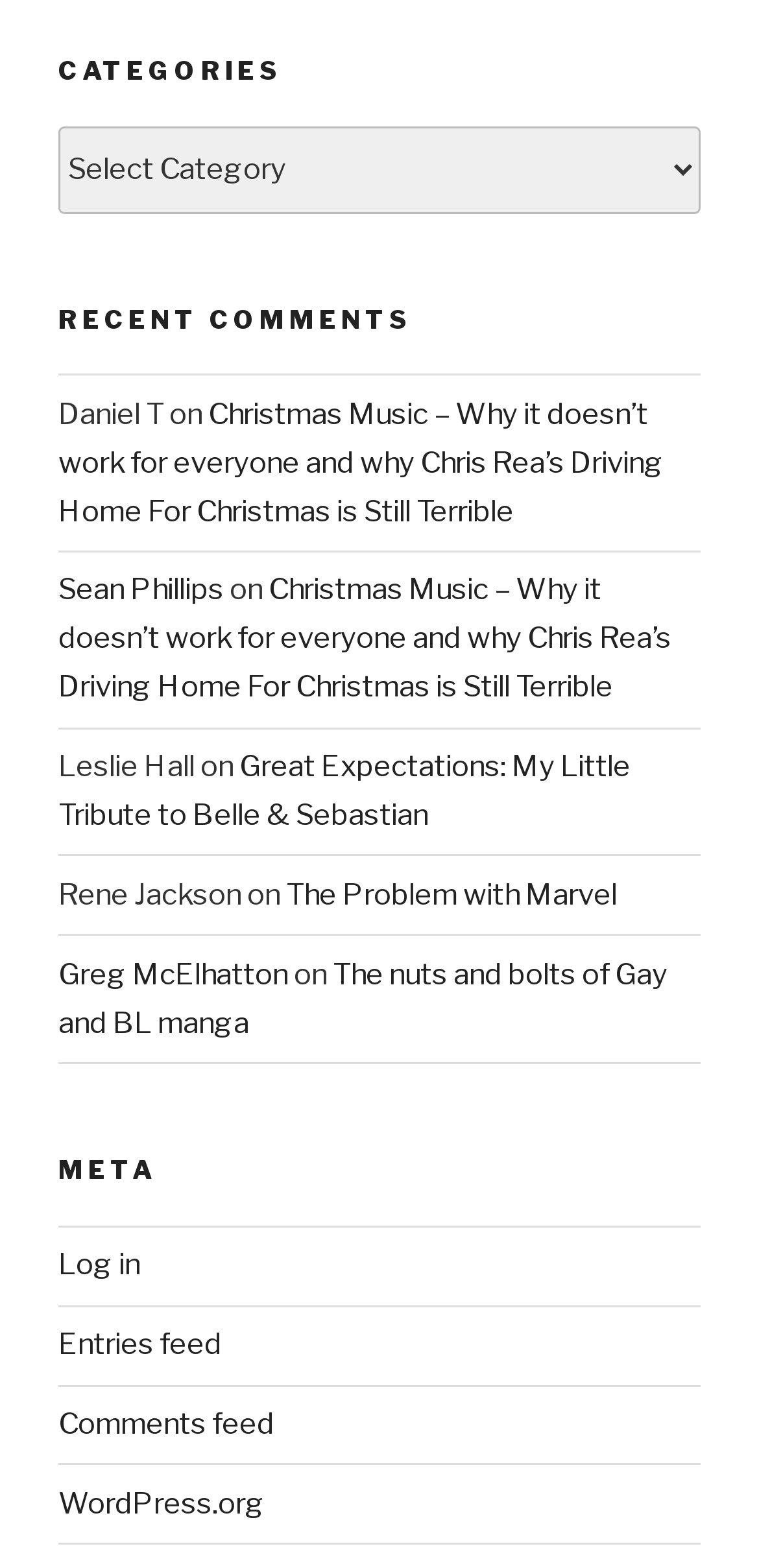Based on the element description: "WordPress.org", identify the UI element and provide its bounding box coordinates. Use four float numbers between 0 and 1, [left, top, right, bottom].

[0.077, 0.948, 0.349, 0.97]